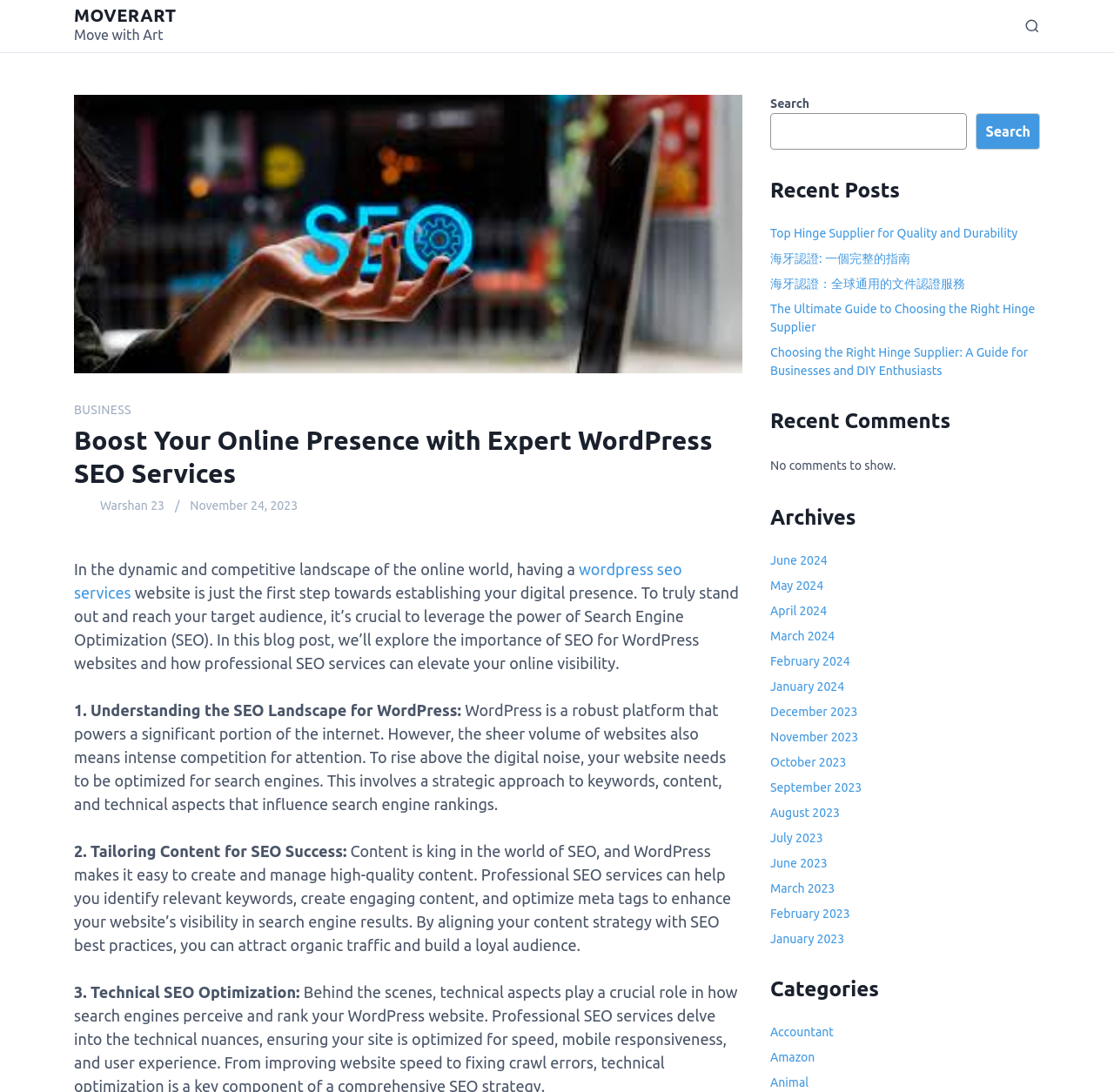Determine the bounding box coordinates of the clickable region to follow the instruction: "Click the 'MOVERART' link".

[0.066, 0.005, 0.158, 0.023]